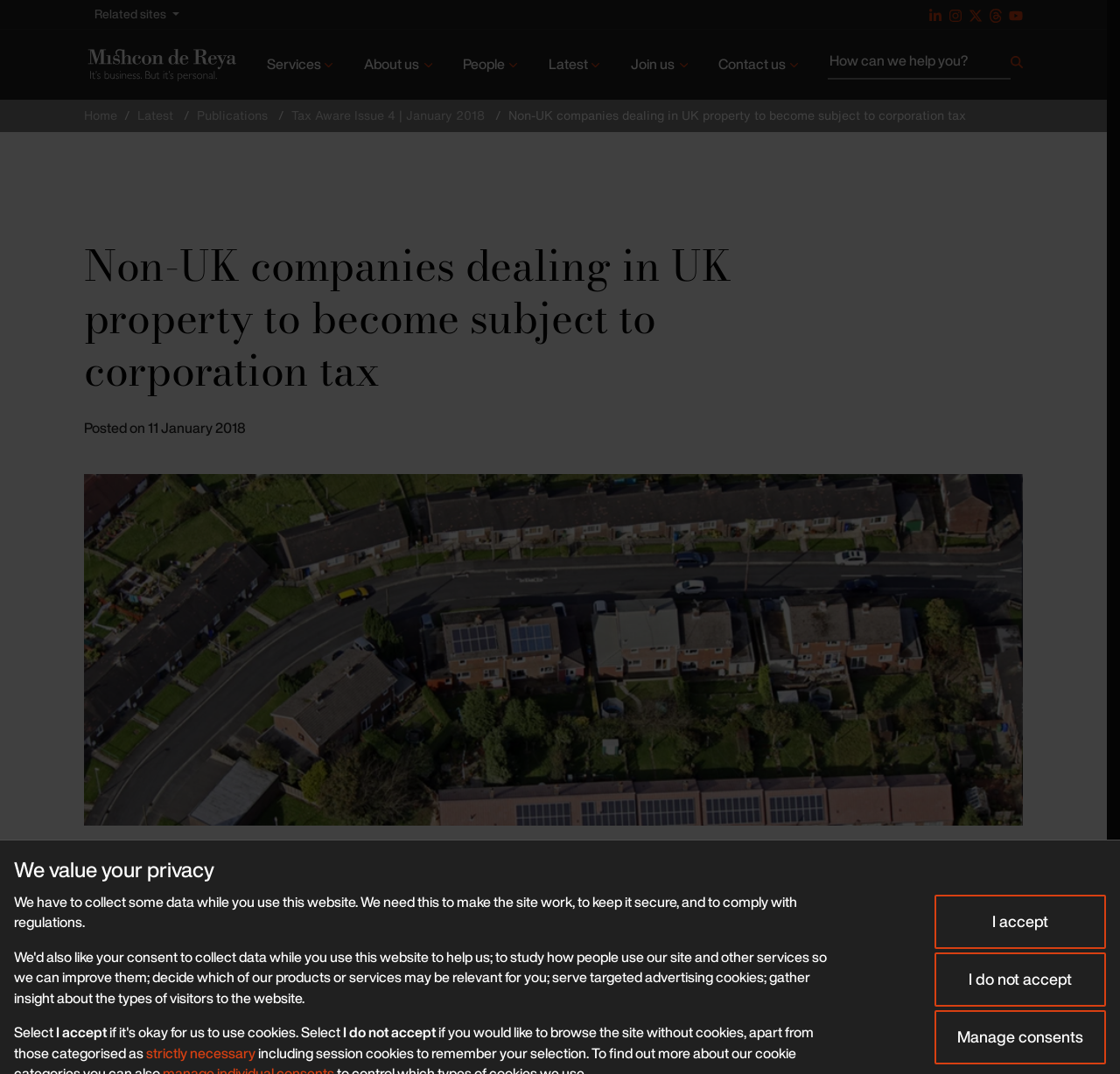Using the element description provided, determine the bounding box coordinates in the format (top-left x, top-left y, bottom-right x, bottom-right y). Ensure that all values are floating point numbers between 0 and 1. Element description: About us

[0.325, 0.051, 0.386, 0.07]